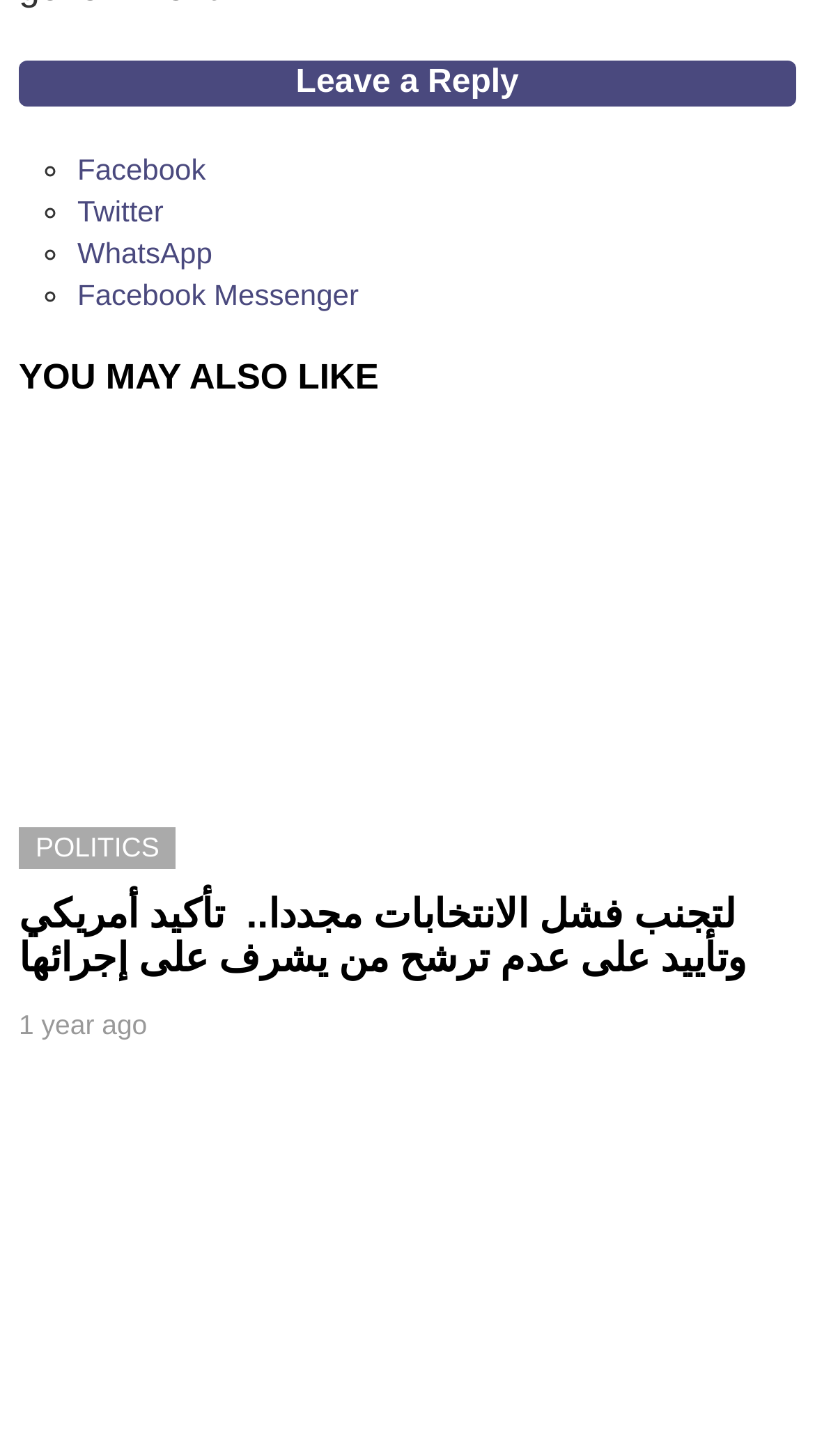Pinpoint the bounding box coordinates of the element that must be clicked to accomplish the following instruction: "Visit Facebook". The coordinates should be in the format of four float numbers between 0 and 1, i.e., [left, top, right, bottom].

[0.095, 0.105, 0.253, 0.128]